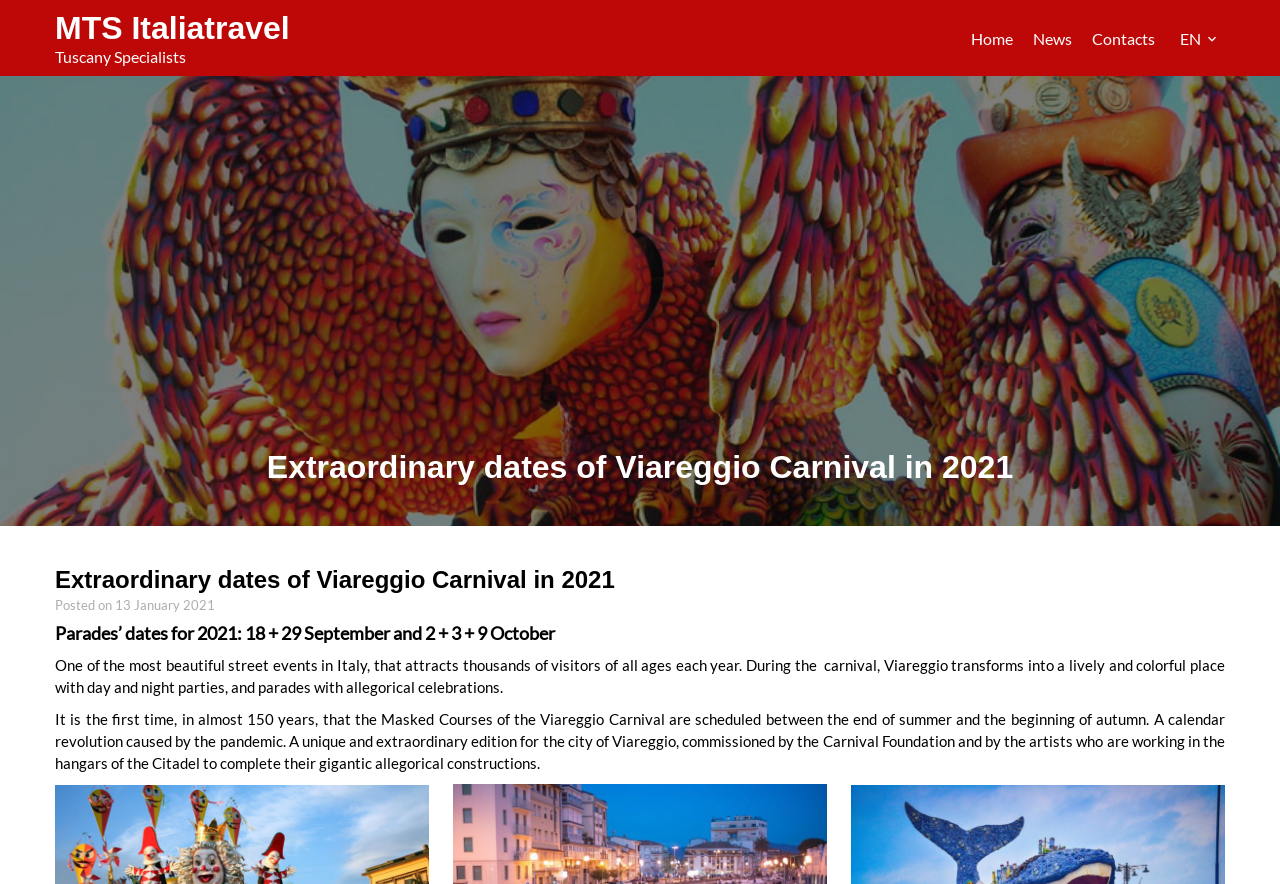Please locate the bounding box coordinates of the element that should be clicked to complete the given instruction: "read news".

[0.807, 0.032, 0.838, 0.054]